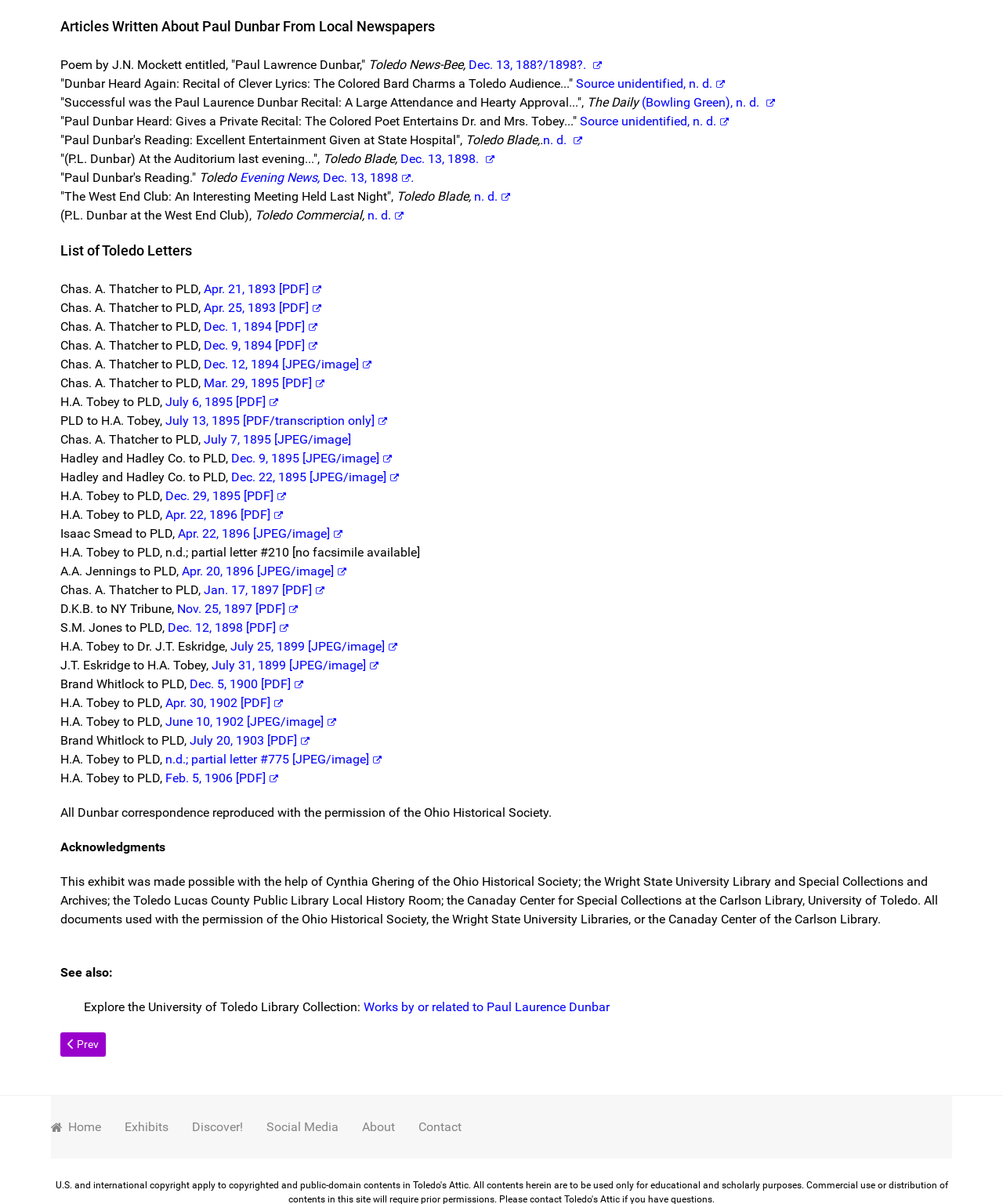Can you give a comprehensive explanation to the question given the content of the image?
What is the format of the letters listed under 'List of Toledo Letters'?

The links under 'List of Toledo Letters' are in PDF or JPEG/image format, indicating that the letters are digitized and available for viewing in these formats.